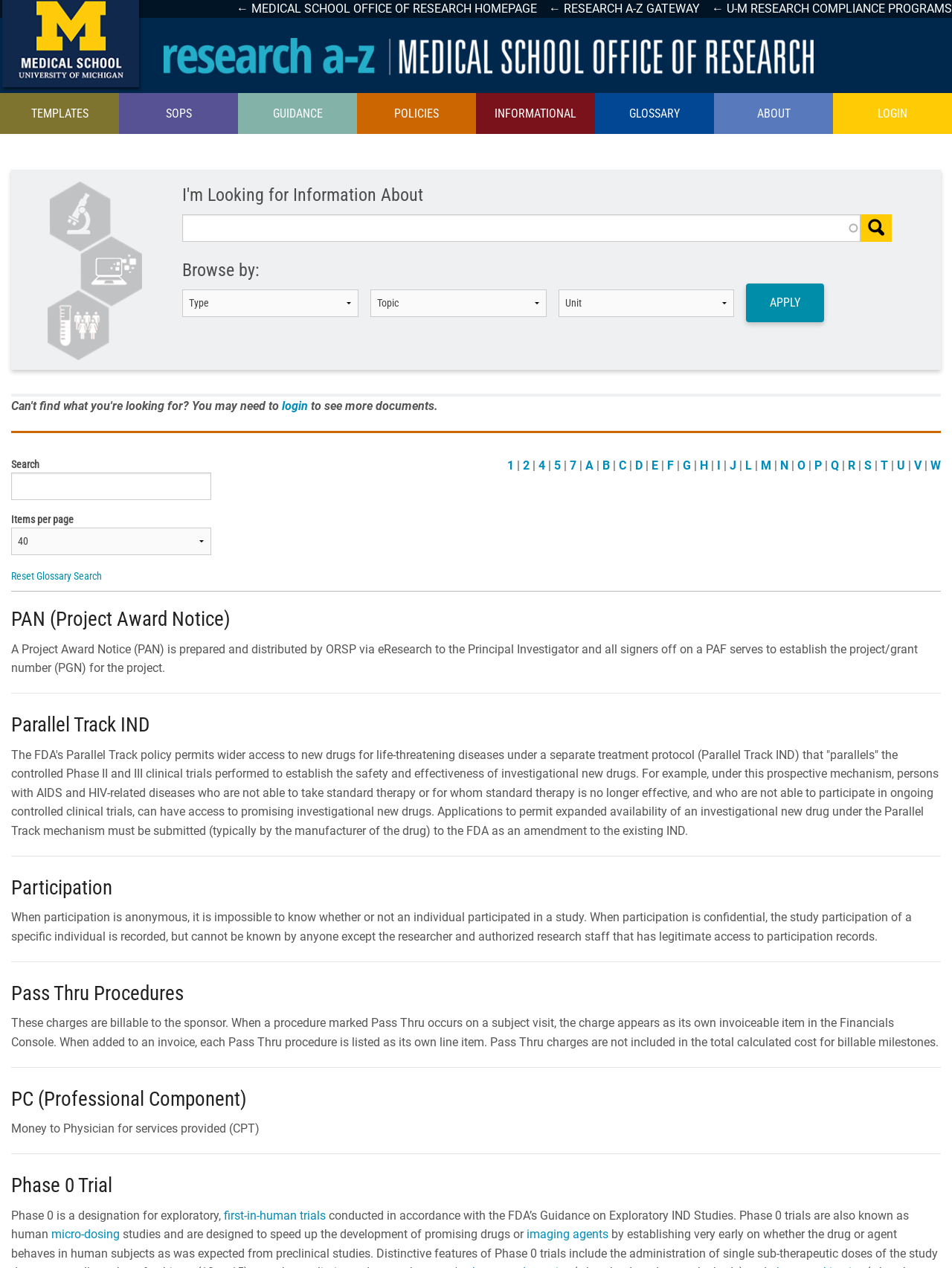Provide the bounding box coordinates for the UI element that is described as: "first-in-human trials".

[0.235, 0.953, 0.342, 0.964]